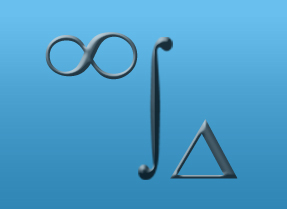Refer to the image and offer a detailed explanation in response to the question: What does the infinity symbol represent?

According to the caption, the infinity symbol on the left side of the image represents endless possibilities and continuity, which are abstract concepts often associated with mathematical and philosophical ideas.